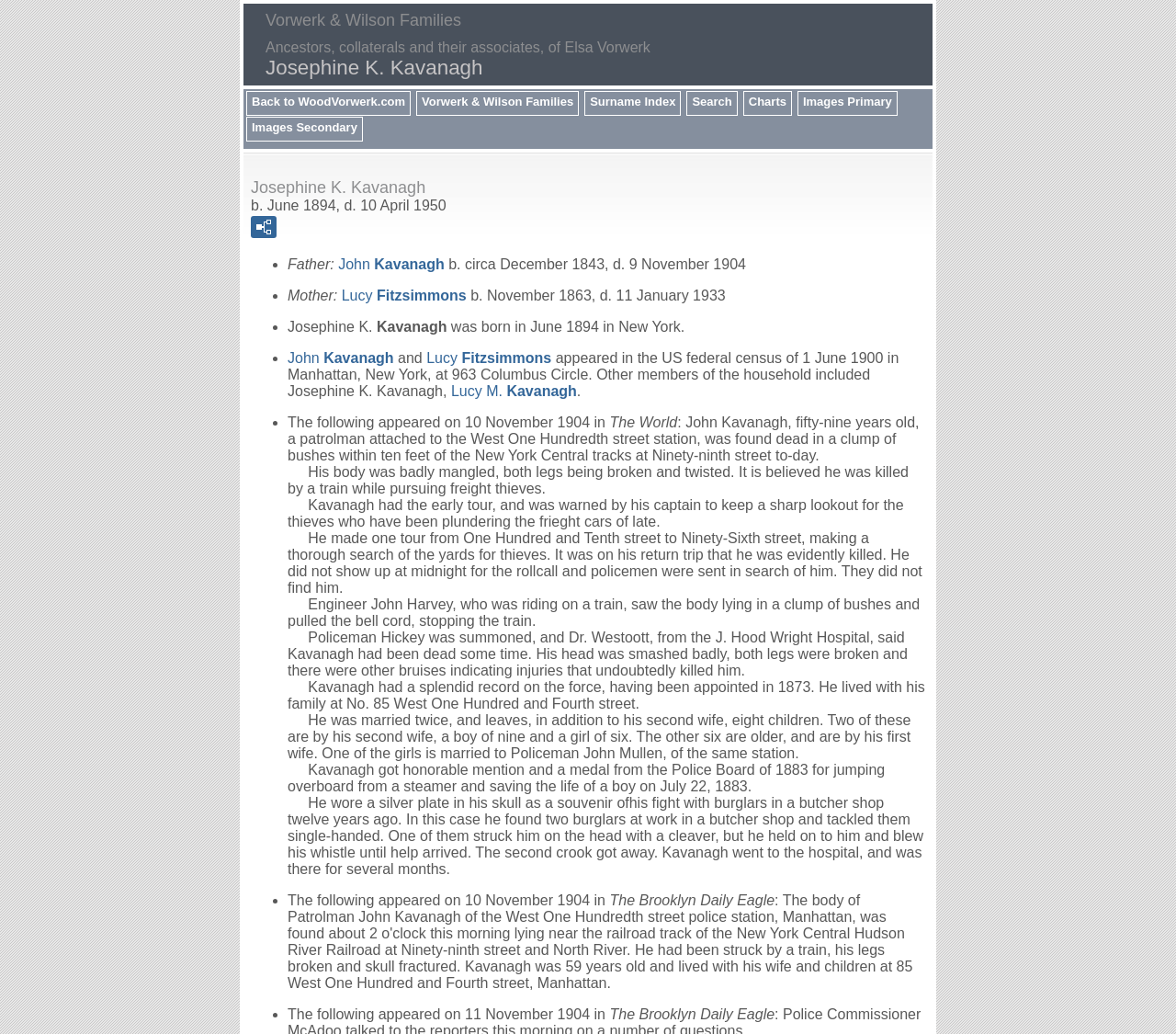Please extract the webpage's main title and generate its text content.

Josephine K. Kavanagh